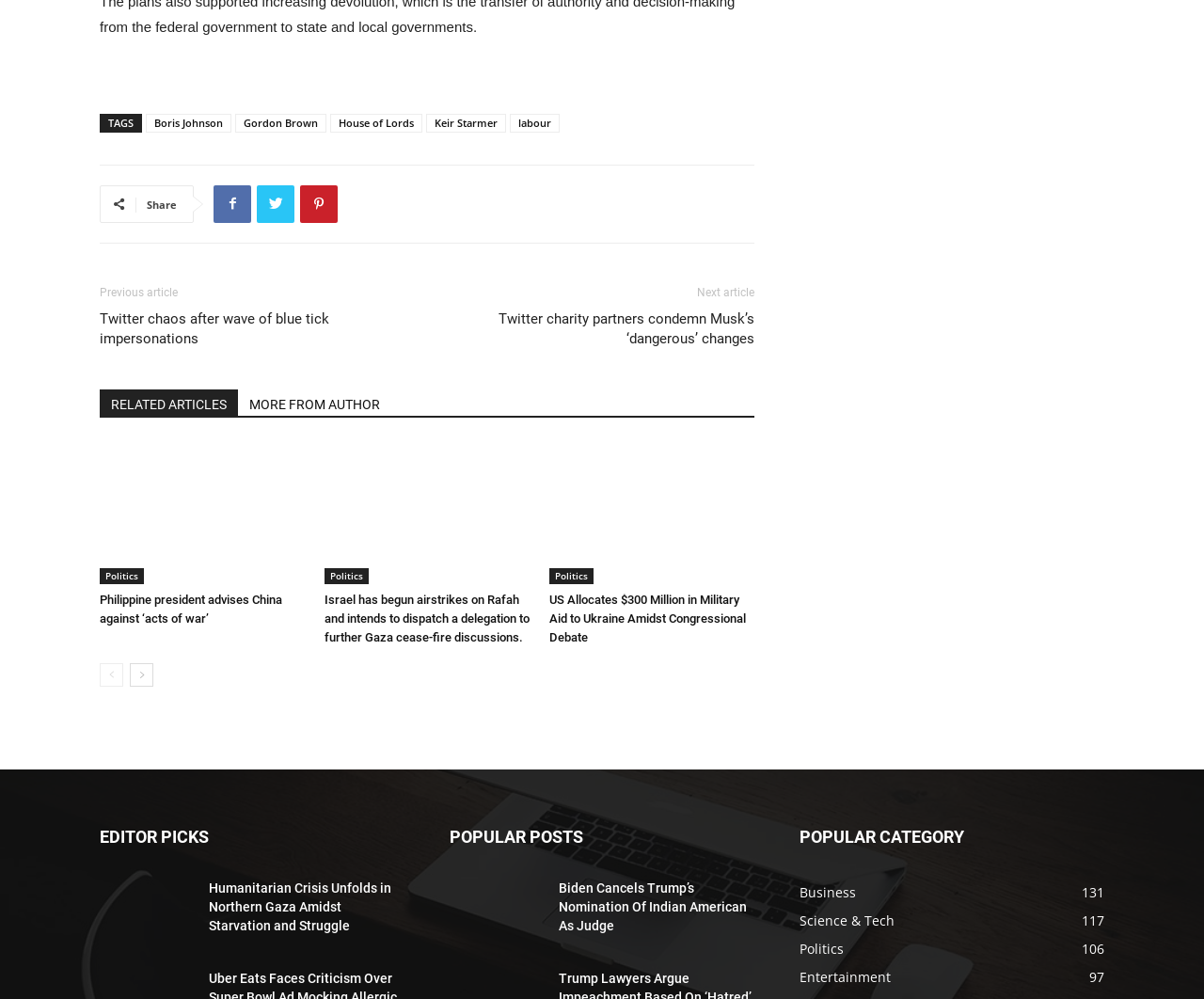What is the title of the article with the image at coordinates [0.27, 0.443, 0.44, 0.584]?
Provide an in-depth answer to the question, covering all aspects.

The article with the image at coordinates [0.27, 0.443, 0.44, 0.584] is titled 'Israel has begun airstrikes on Rafah and intends to dispatch a delegation to further Gaza cease-fire discussions.' as it is listed below the image.